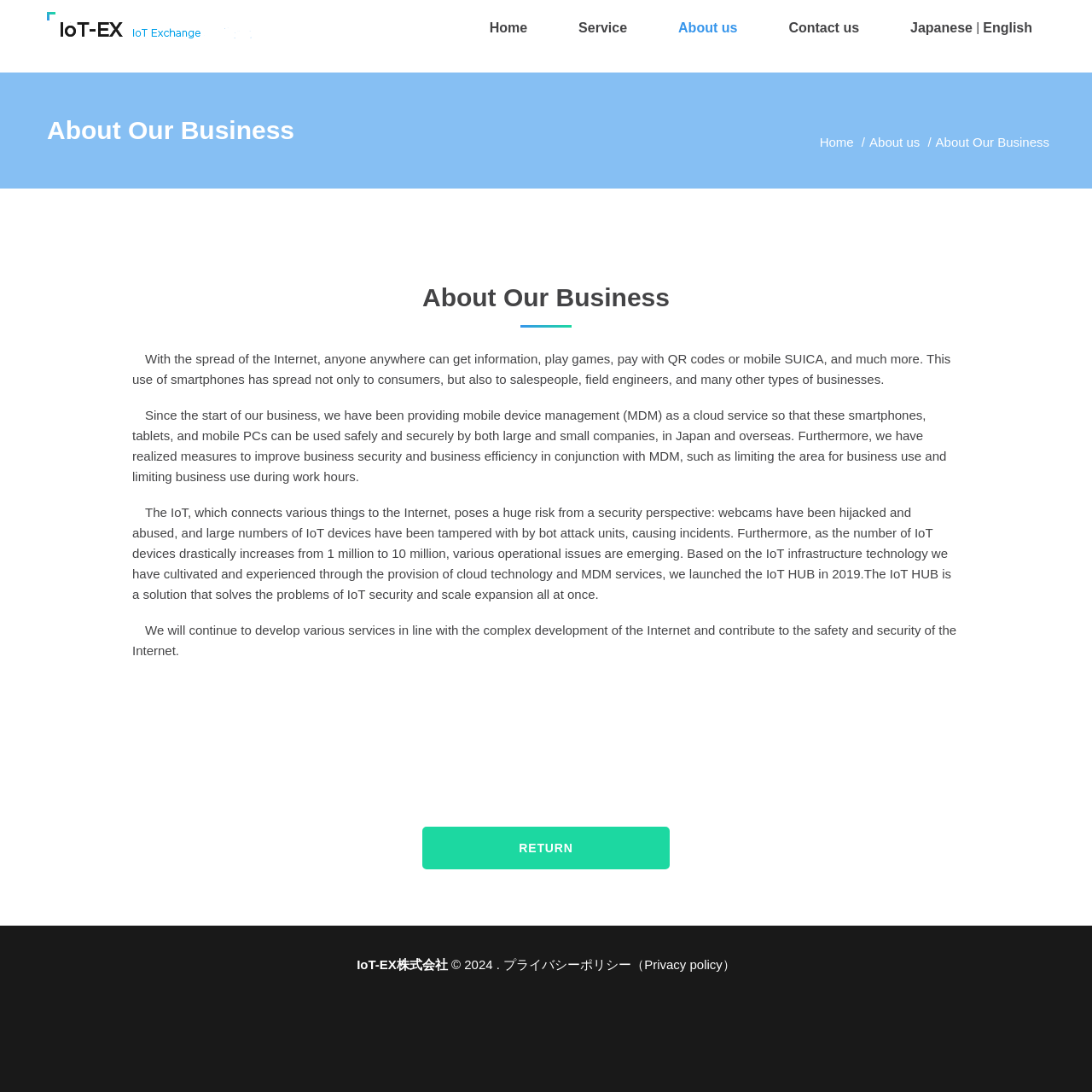Reply to the question with a brief word or phrase: What is the year of copyright?

2024